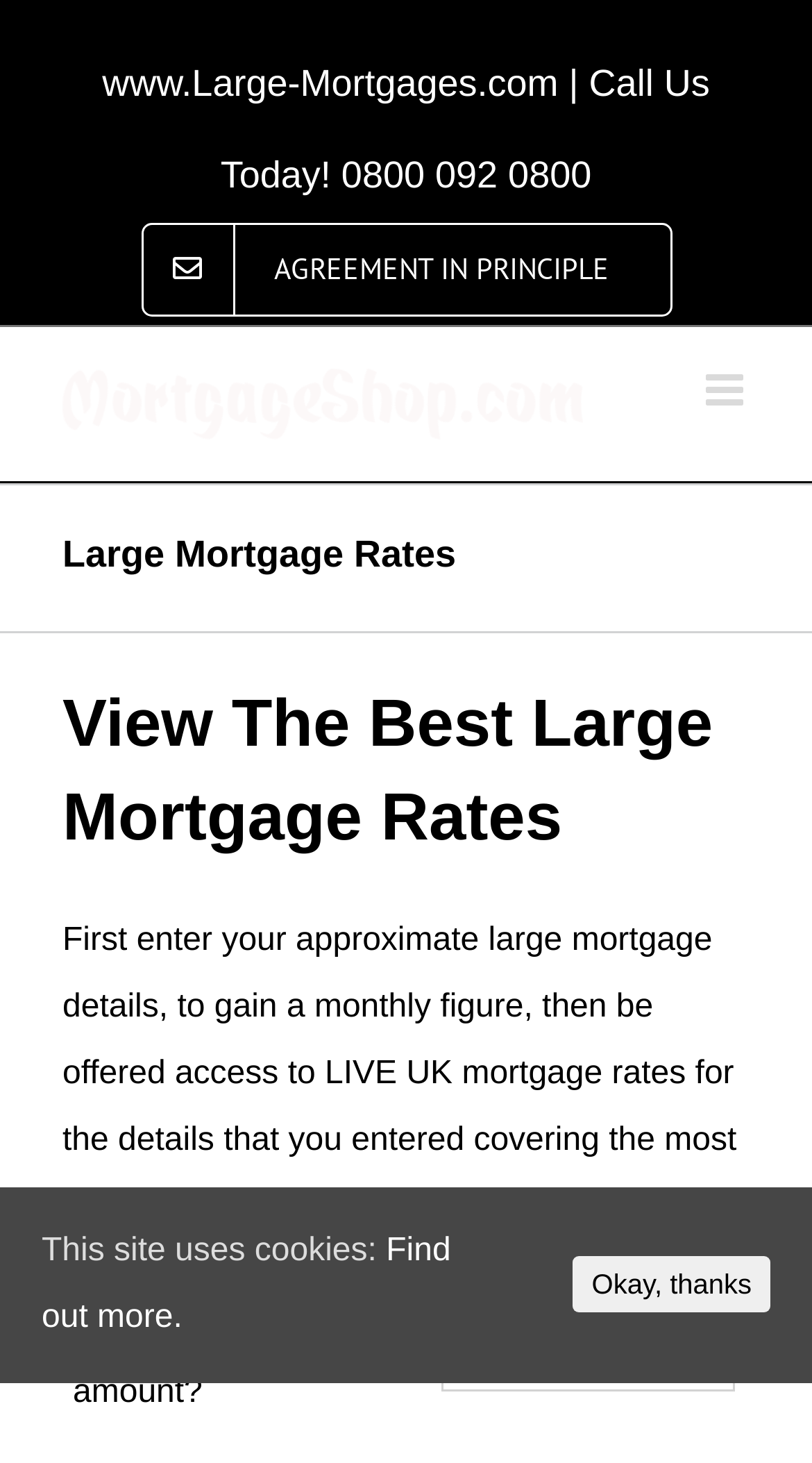Extract the primary headline from the webpage and present its text.

Large Mortgage Rates